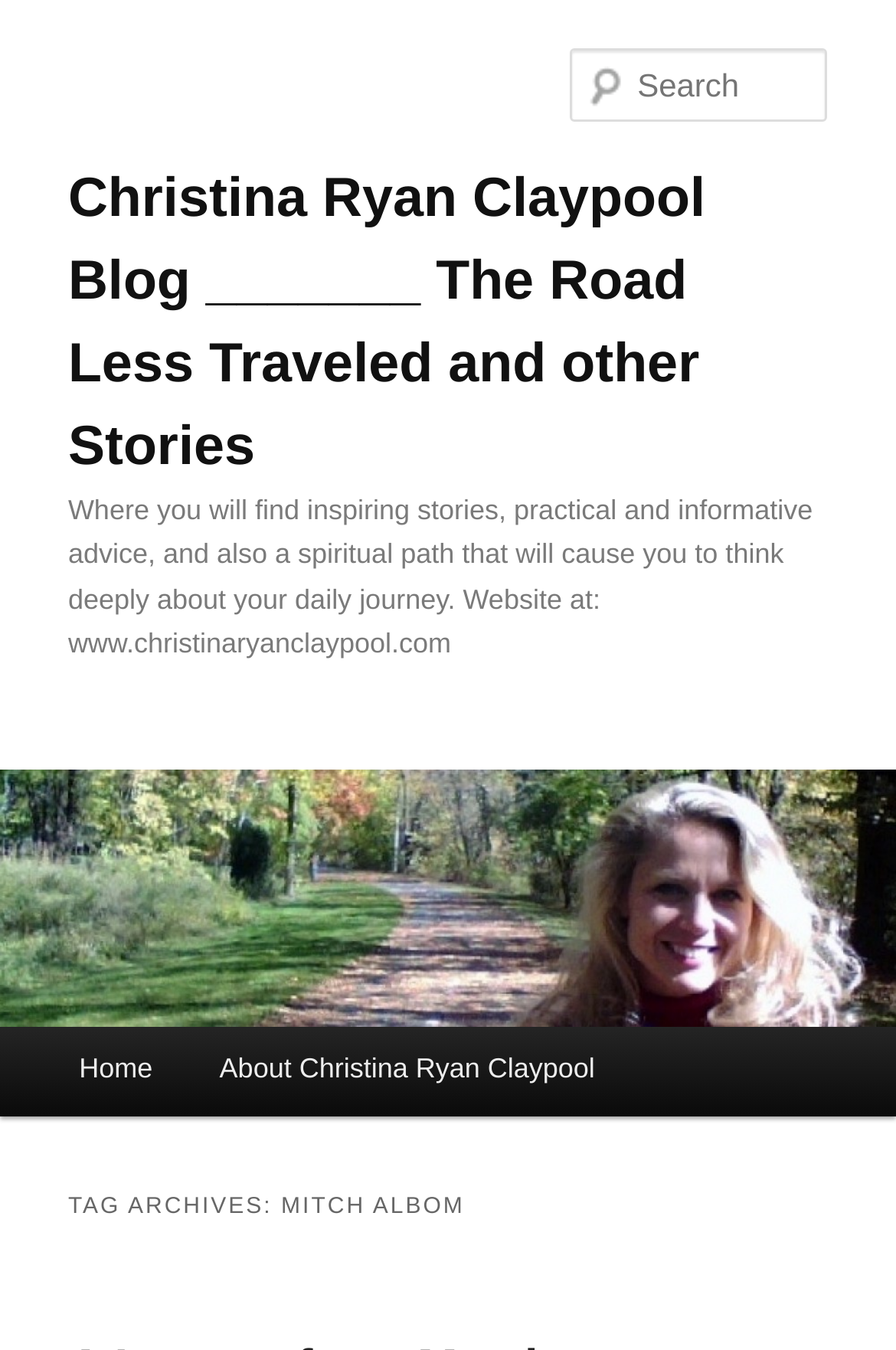Determine the bounding box coordinates for the HTML element described here: "Local Governments News".

None